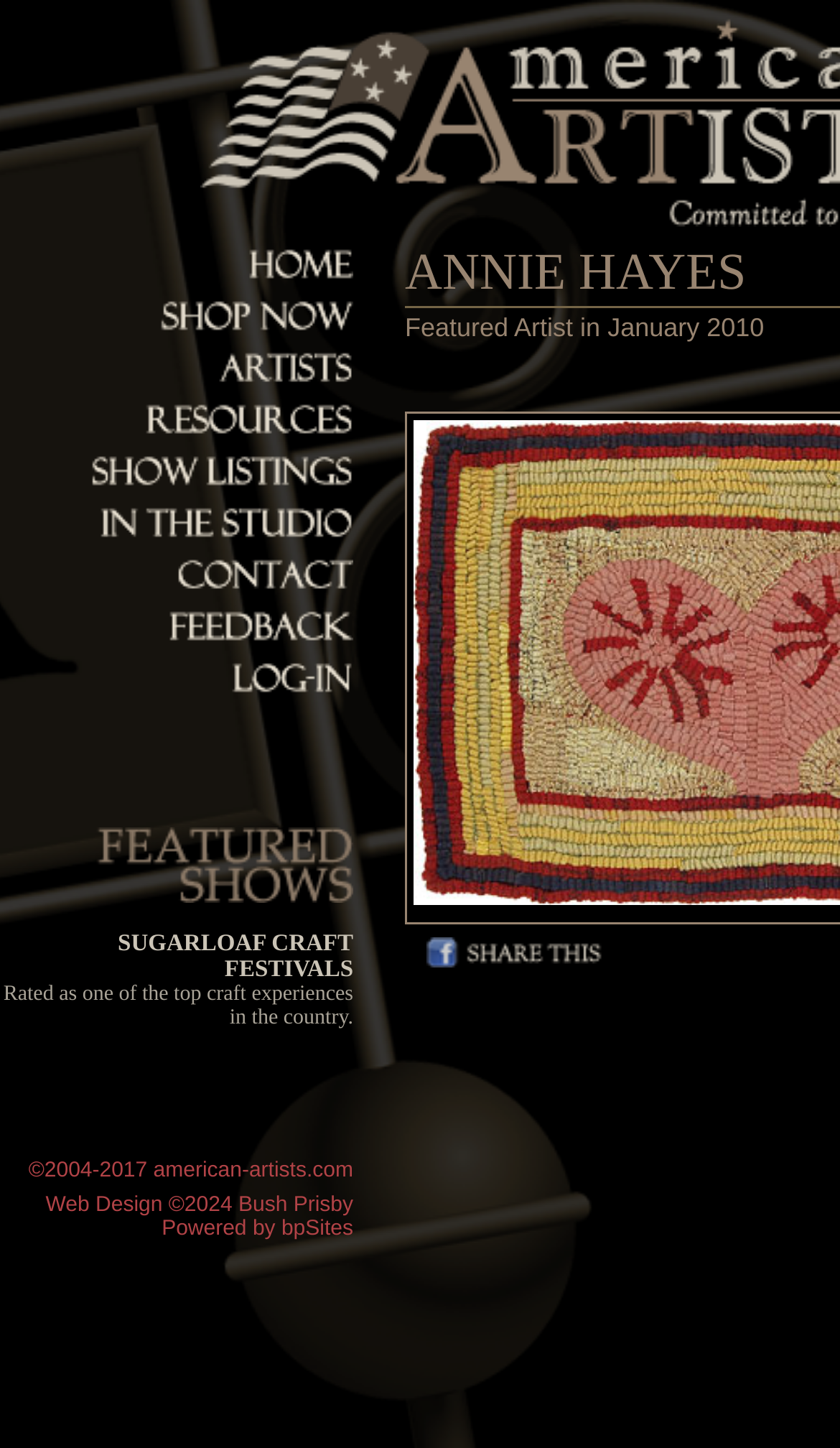Pinpoint the bounding box coordinates of the area that should be clicked to complete the following instruction: "go to home page". The coordinates must be given as four float numbers between 0 and 1, i.e., [left, top, right, bottom].

[0.285, 0.18, 0.421, 0.201]